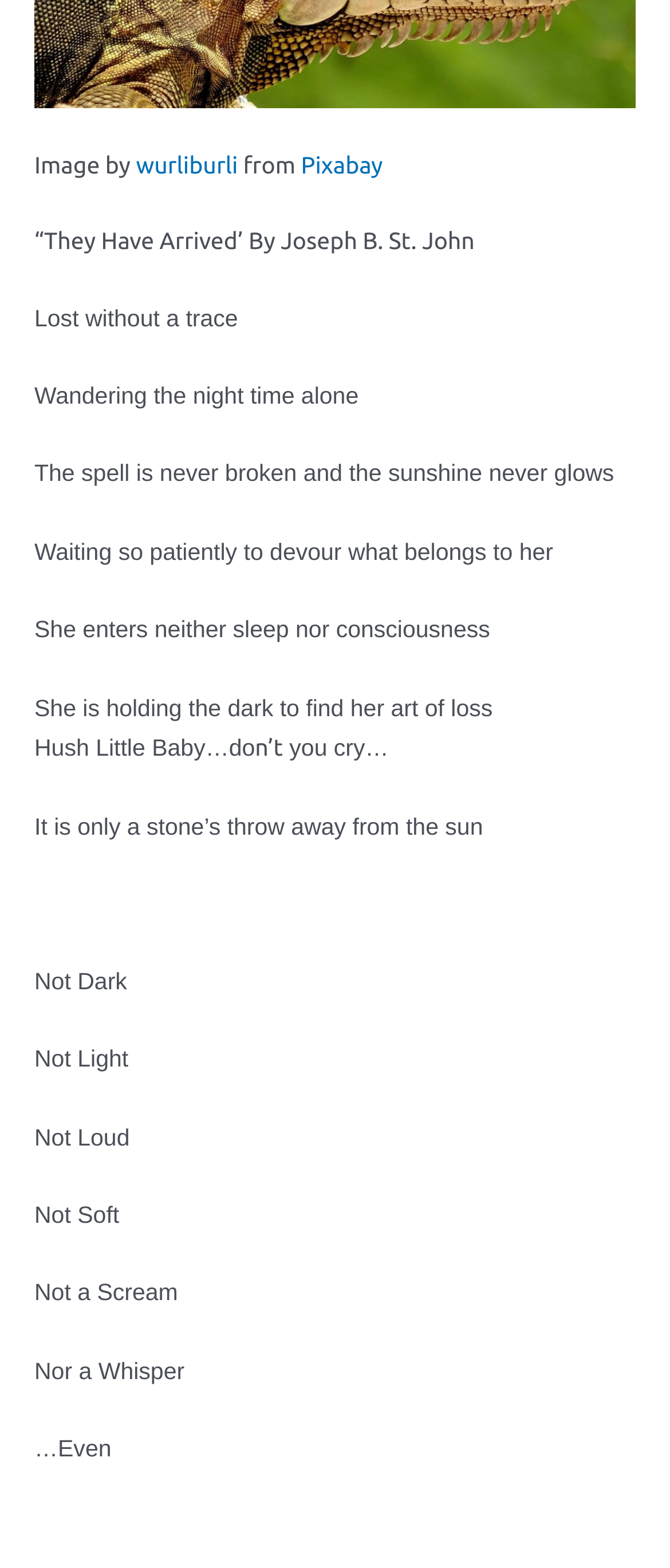Determine the bounding box coordinates for the HTML element mentioned in the following description: "Pixabay". The coordinates should be a list of four floats ranging from 0 to 1, represented as [left, top, right, bottom].

[0.449, 0.096, 0.571, 0.114]